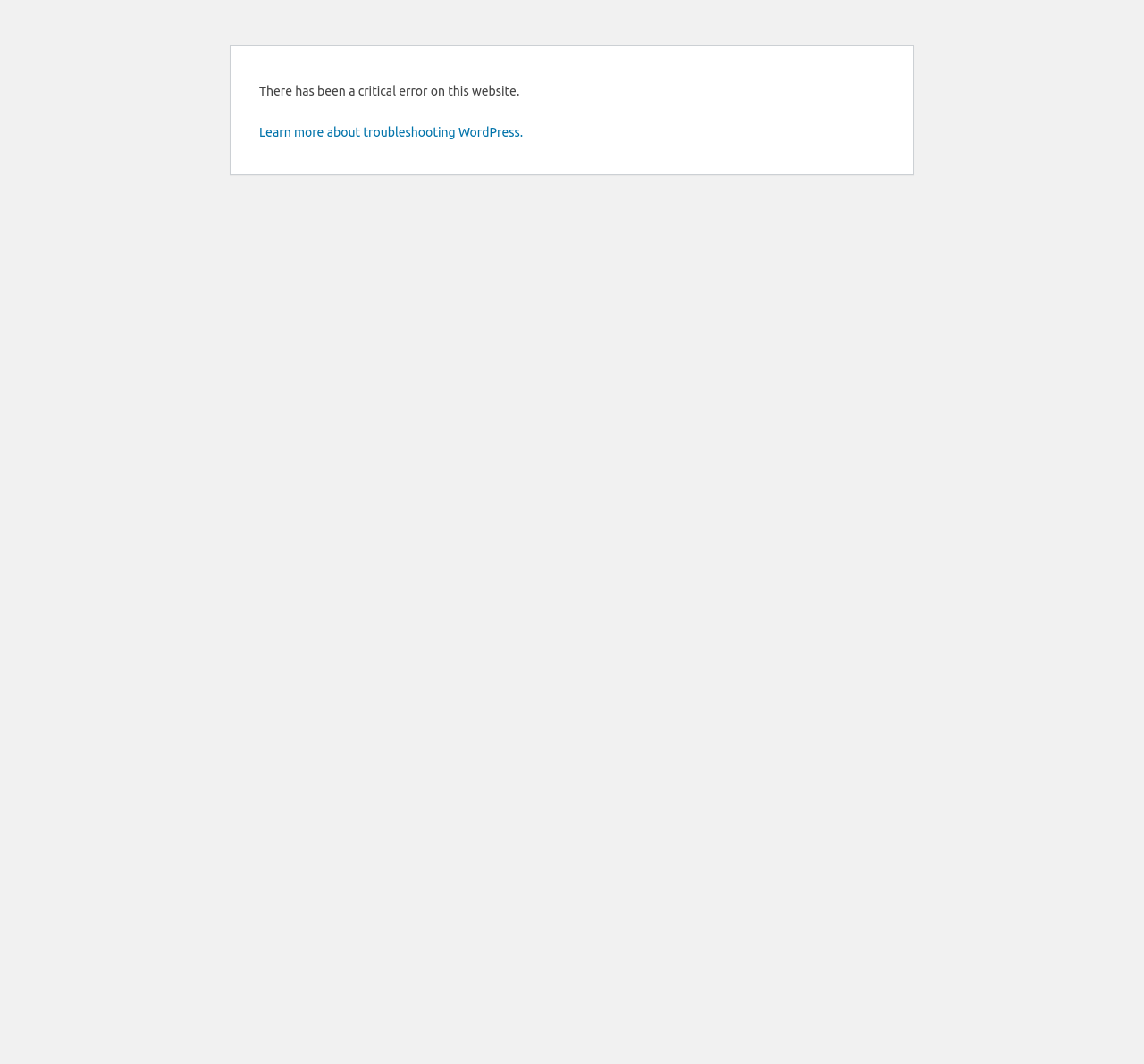Find the bounding box of the UI element described as: "Learn more about troubleshooting WordPress.". The bounding box coordinates should be given as four float values between 0 and 1, i.e., [left, top, right, bottom].

[0.227, 0.118, 0.457, 0.131]